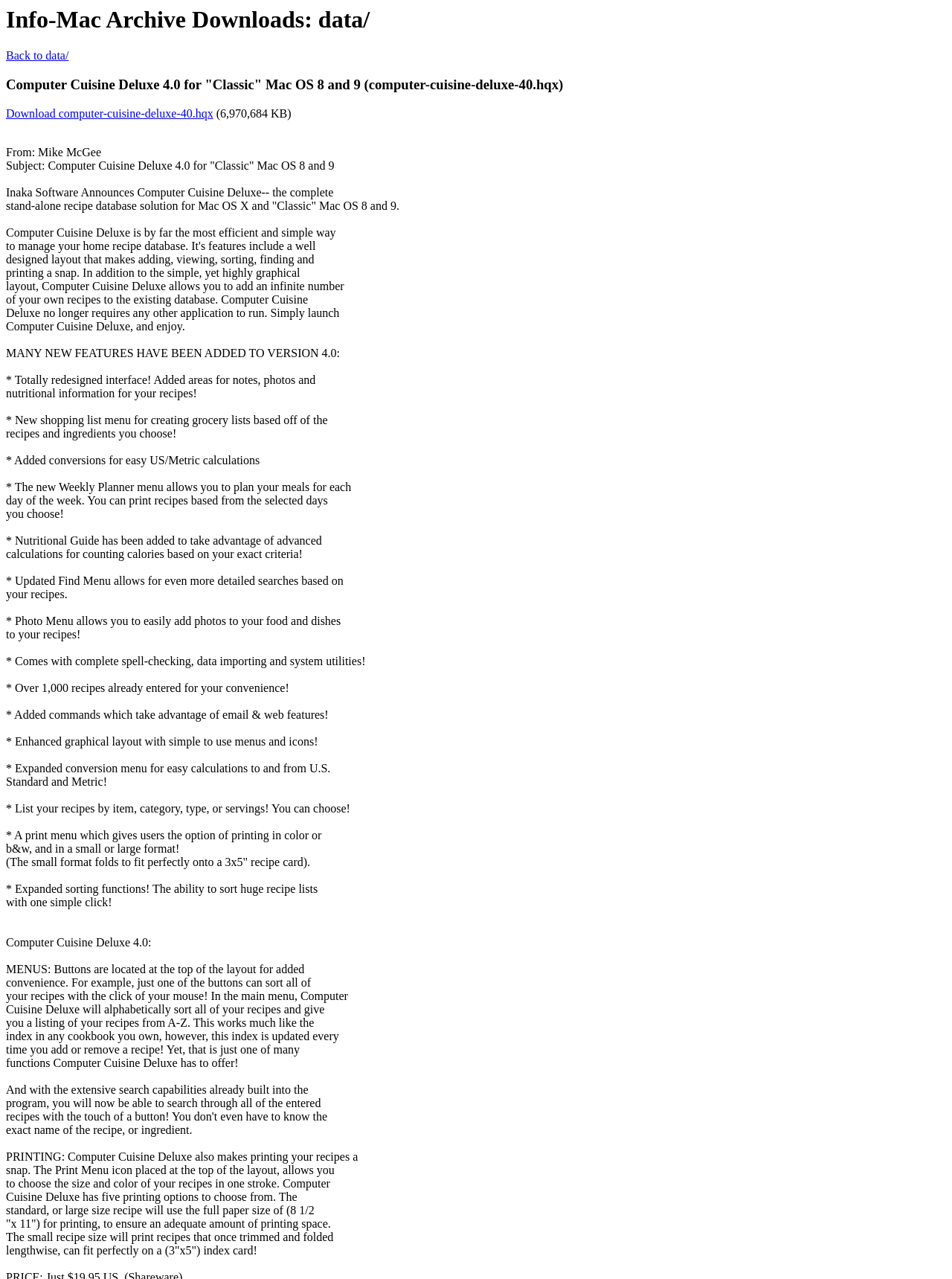What is the purpose of the Weekly Planner menu?
Kindly offer a detailed explanation using the data available in the image.

The Weekly Planner menu in Computer Cuisine Deluxe allows users to plan their meals for each day of the week, and even print recipes based on the selected days.